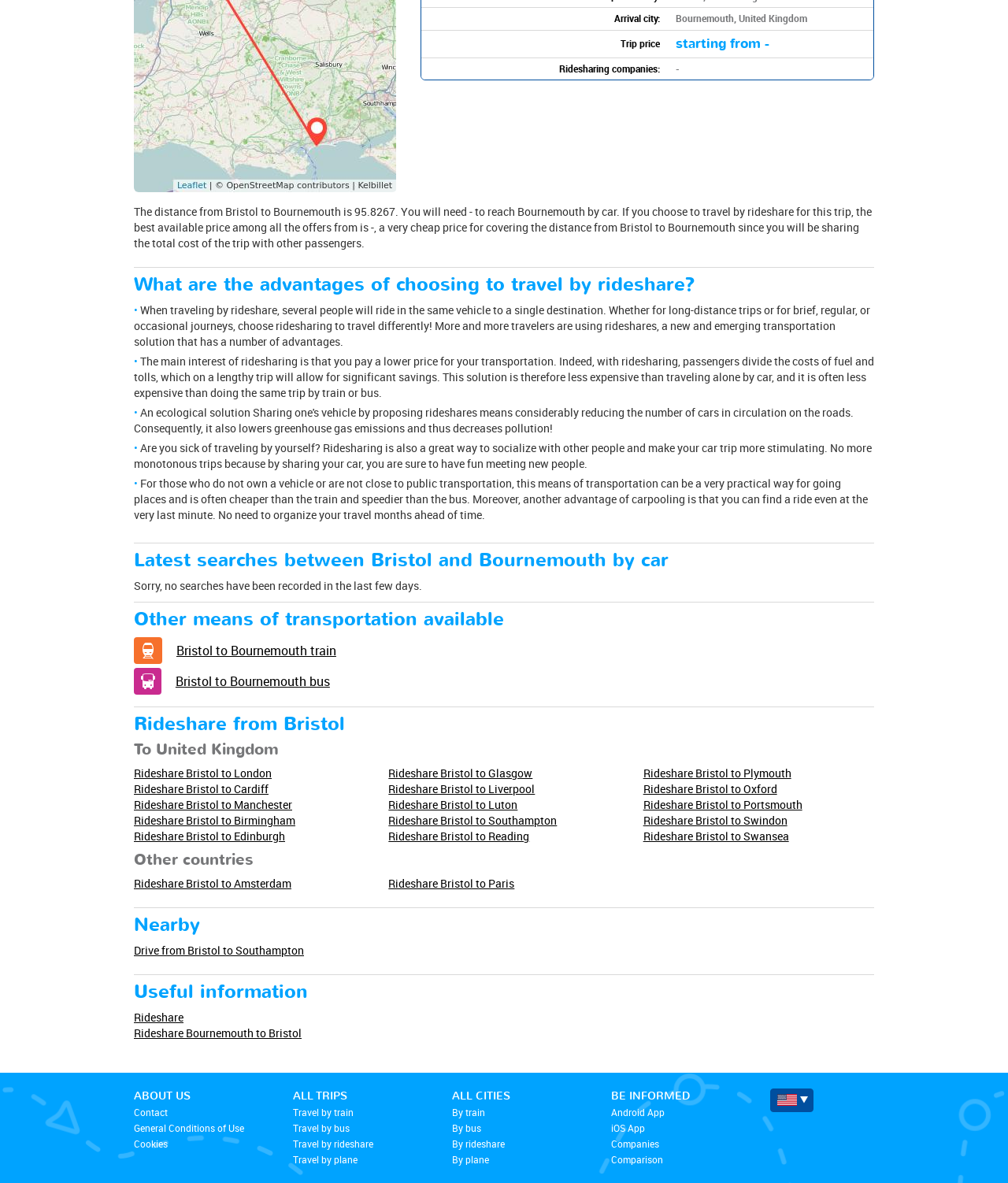Please determine the bounding box coordinates of the element to click on in order to accomplish the following task: "View latest searches between Bristol and Bournemouth by car". Ensure the coordinates are four float numbers ranging from 0 to 1, i.e., [left, top, right, bottom].

[0.133, 0.466, 0.867, 0.482]